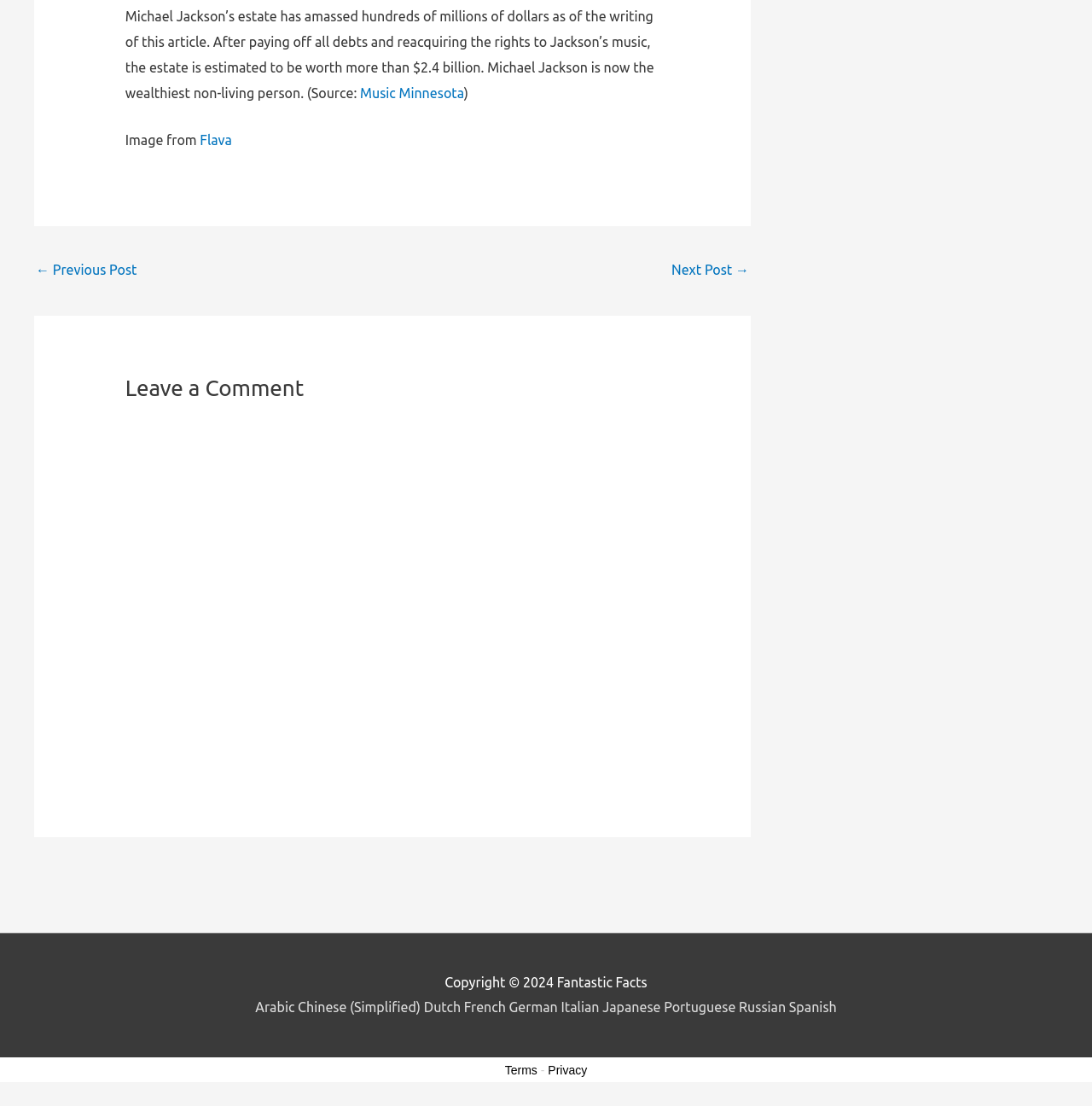Please provide the bounding box coordinates for the UI element as described: "Locationless caches". The coordinates must be four floats between 0 and 1, represented as [left, top, right, bottom].

None